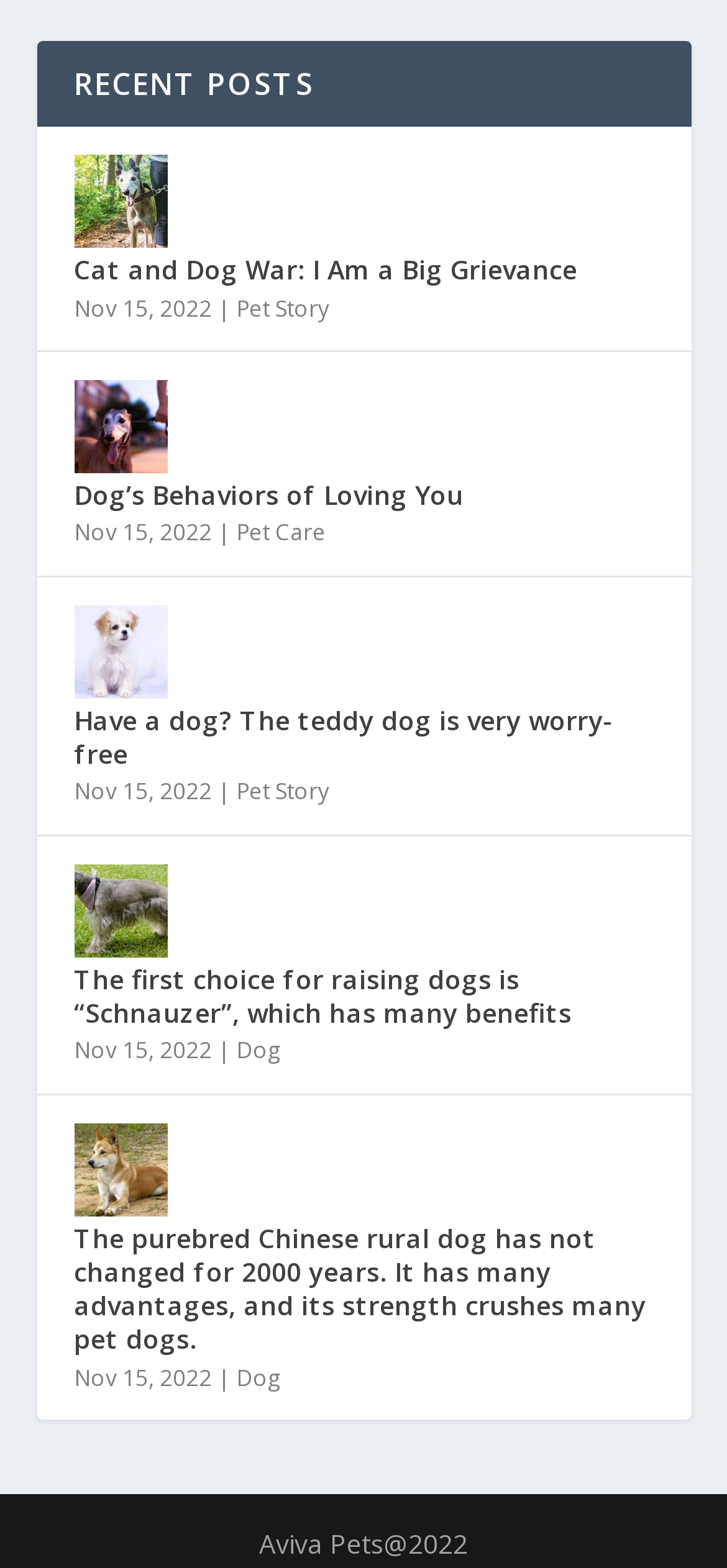Can you provide the bounding box coordinates for the element that should be clicked to implement the instruction: "check the date of the post 'The purebred Chinese rural dog has not changed for 2000 years. It has many advantages, and its strength crushes many pet dogs.'"?

[0.101, 0.868, 0.291, 0.888]